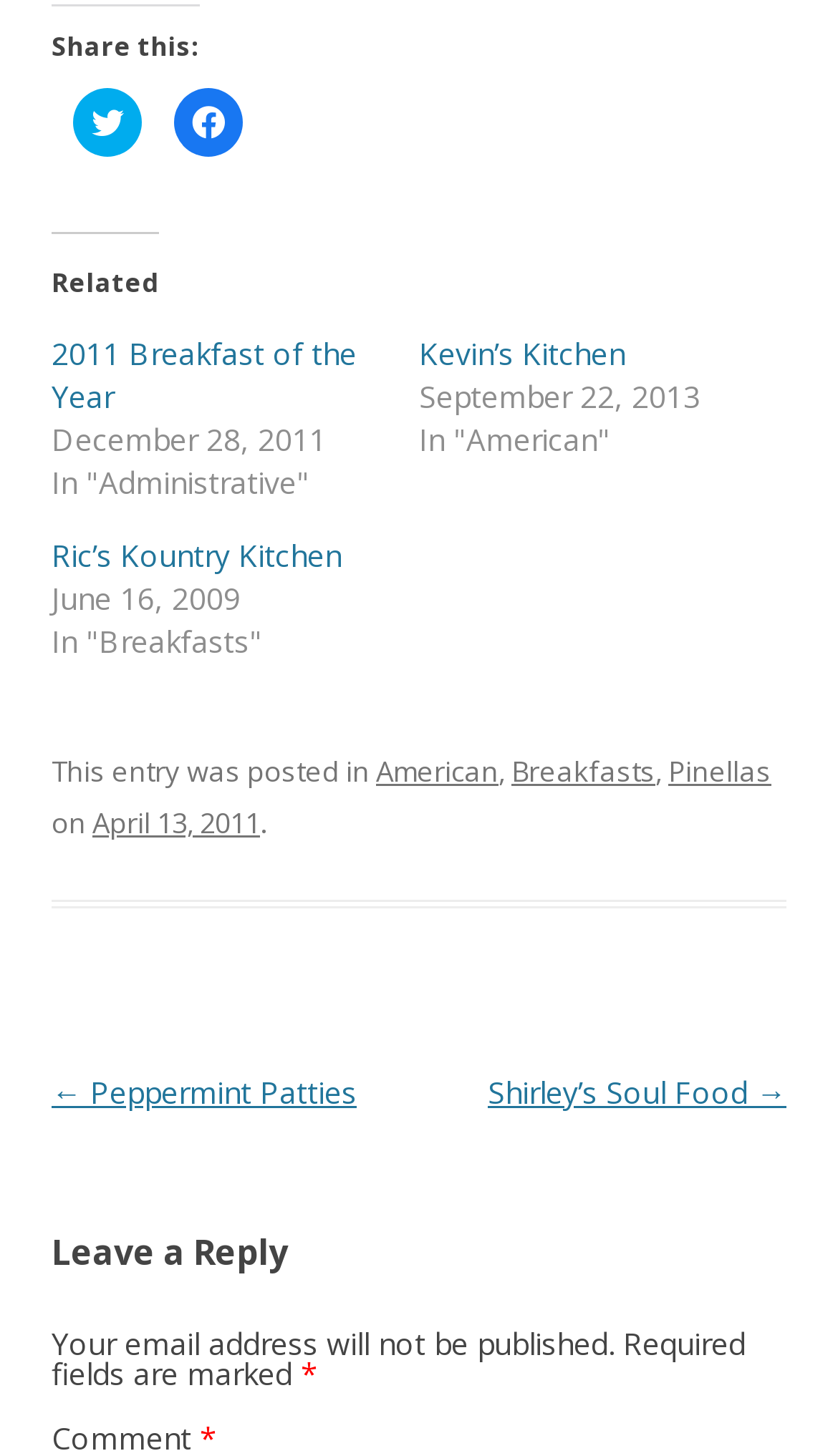What is the date of the post 'Ric’s Kountry Kitchen'?
Please ensure your answer to the question is detailed and covers all necessary aspects.

I located the post 'Ric’s Kountry Kitchen' and its corresponding date 'June 16, 2009' which is mentioned in the time element.